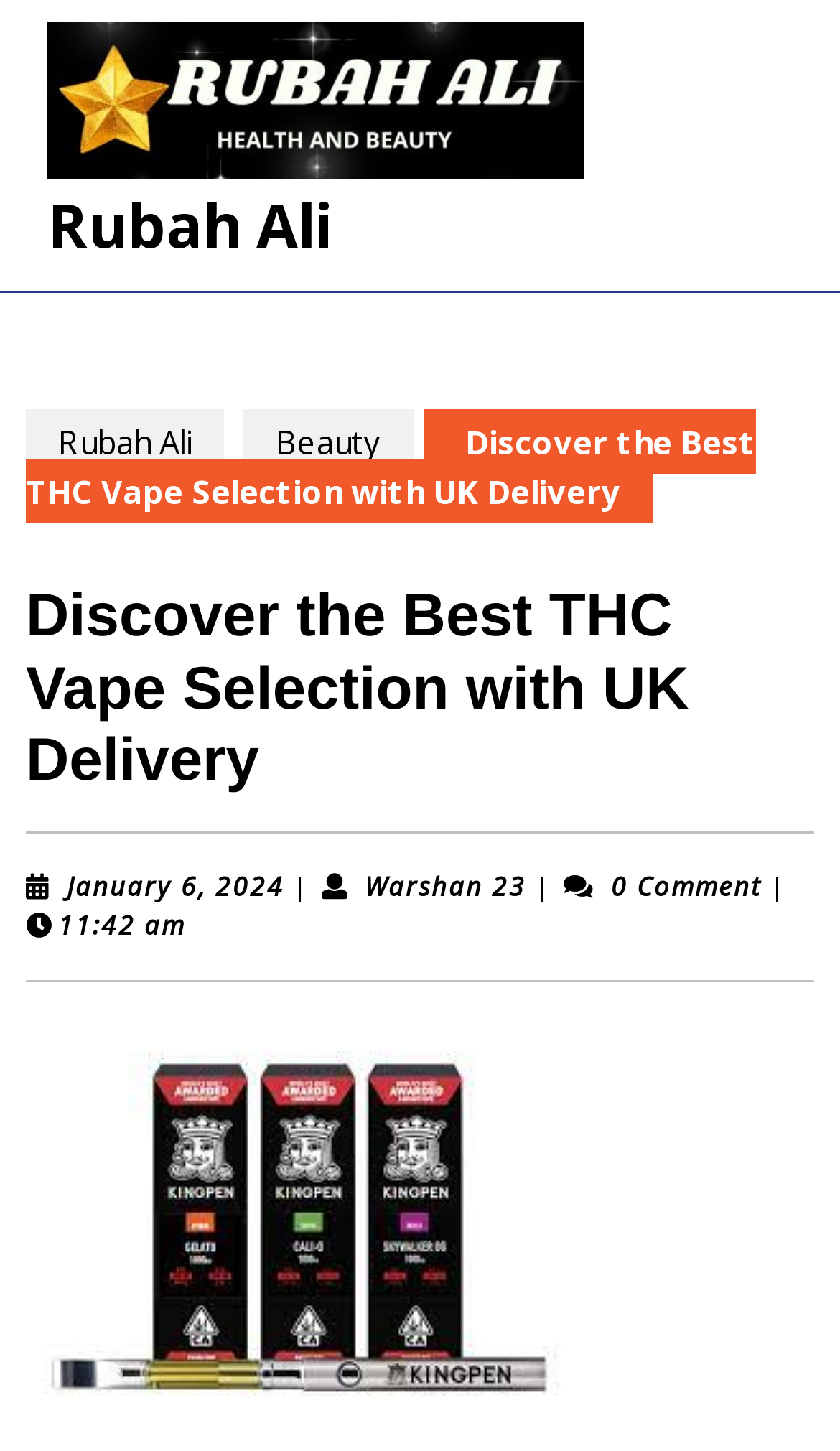Based on the element description "Rubah Ali", predict the bounding box coordinates of the UI element.

[0.056, 0.127, 0.395, 0.183]